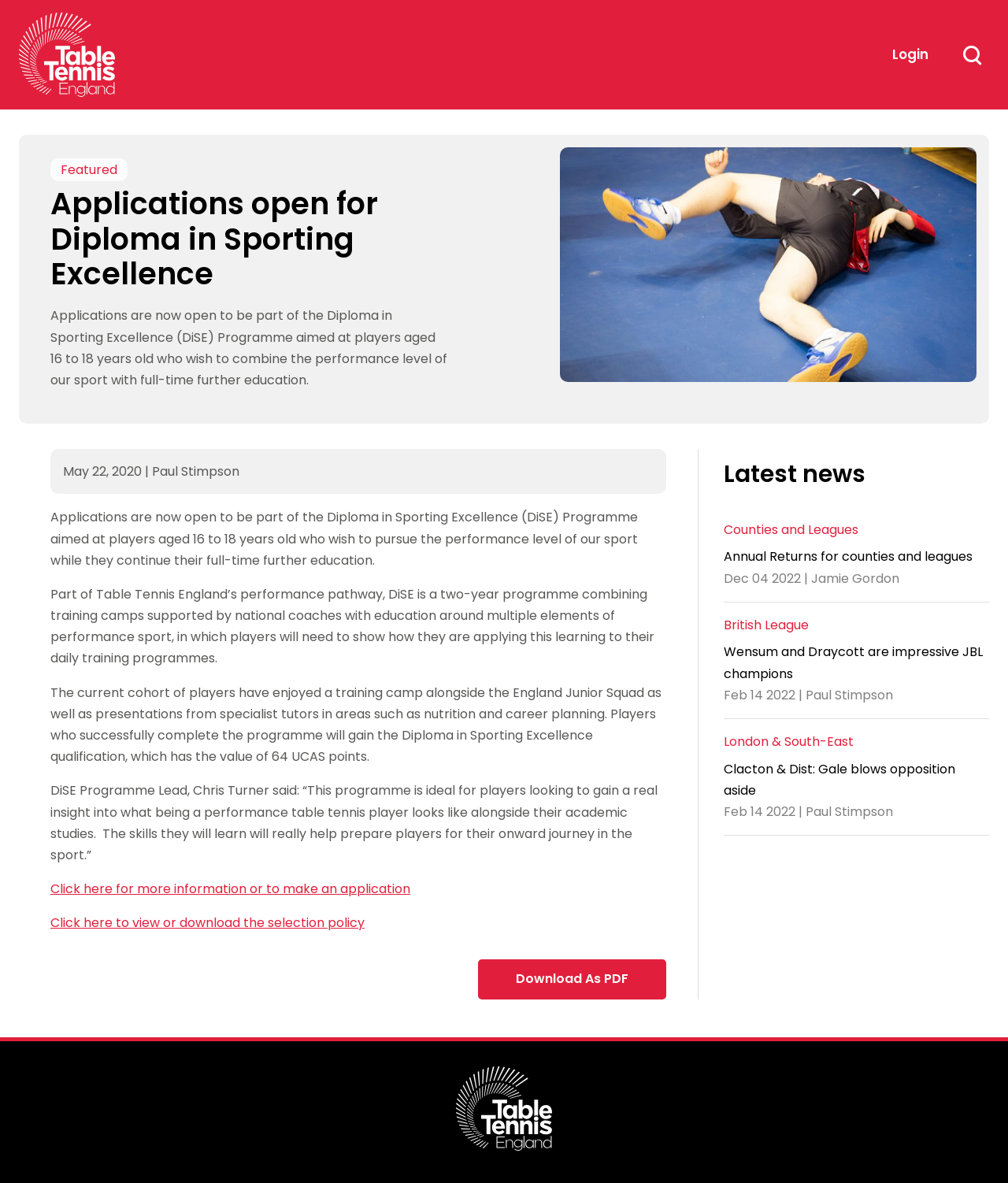What is the age range for the Diploma in Sporting Excellence programme?
Examine the image and provide an in-depth answer to the question.

The answer can be found in the paragraph that starts with 'Applications are now open to be part of the Diploma in Sporting Excellence (DiSE) Programme aimed at players aged 16 to 18 years old who wish to combine the performance level of our sport with full-time further education.'